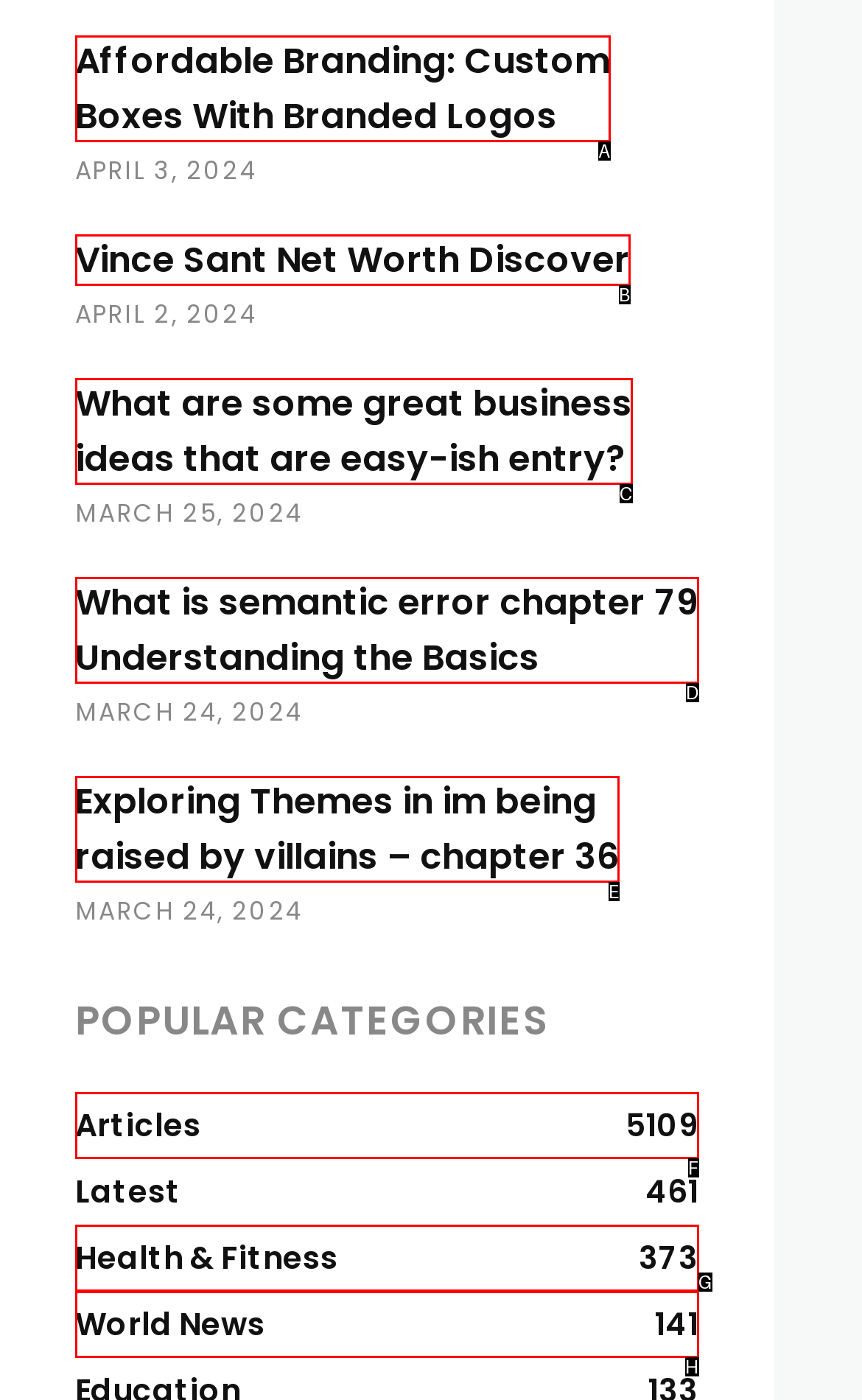Select the HTML element that corresponds to the description: World News141
Reply with the letter of the correct option from the given choices.

H